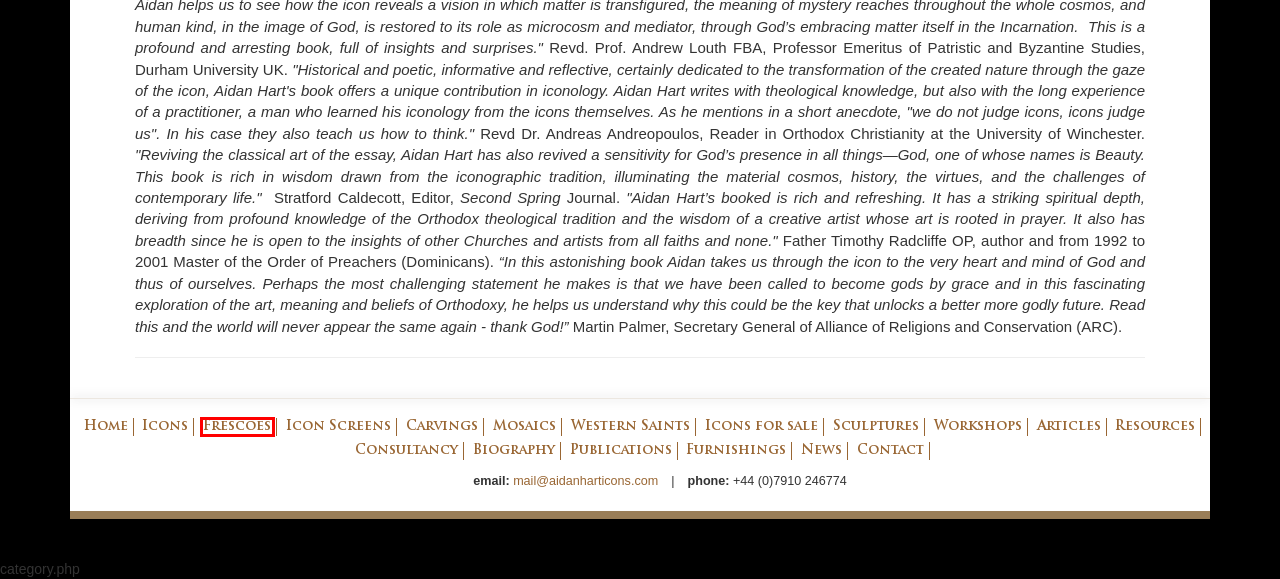You have a screenshot of a webpage with a red bounding box around an element. Choose the best matching webpage description that would appear after clicking the highlighted element. Here are the candidates:
A. Welcome to the Aidan Hart website - Aidan Hart Sacred Icons
B. Icon Book Preview - Aidan Hart Sacred Icons
C. Icon Screens - Aidan Hart Sacred Icons
D. Icons - Aidan Hart Sacred Icons
E. Frescoes - Aidan Hart Sacred Icons
F. Biography - Aidan Hart Sacred Icons
G. Amazon.co.uk
H. Western Saints - Aidan Hart Sacred Icons

E